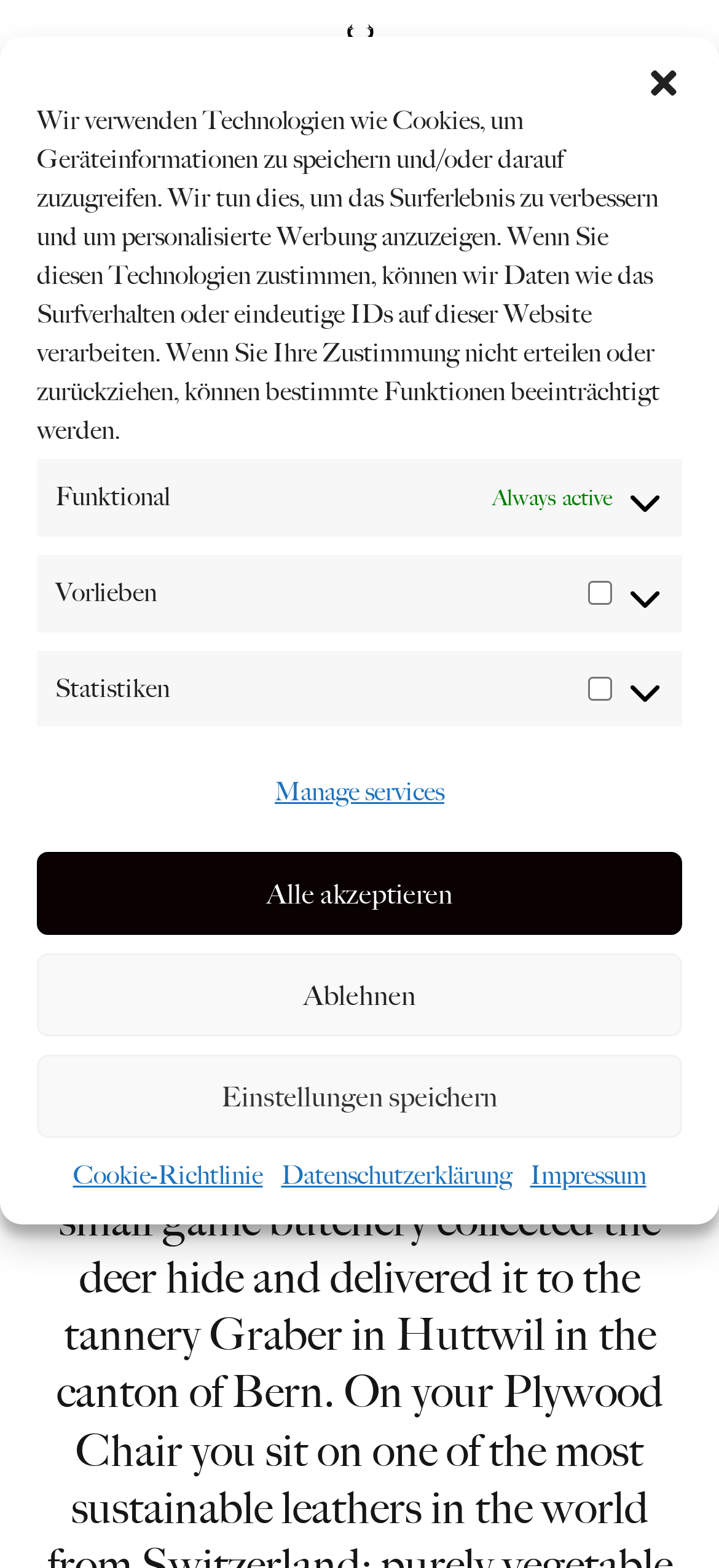For the following element description, predict the bounding box coordinates in the format (top-left x, top-left y, bottom-right x, bottom-right y). All values should be floating point numbers between 0 and 1. Description: value="1"

[0.818, 0.492, 0.851, 0.508]